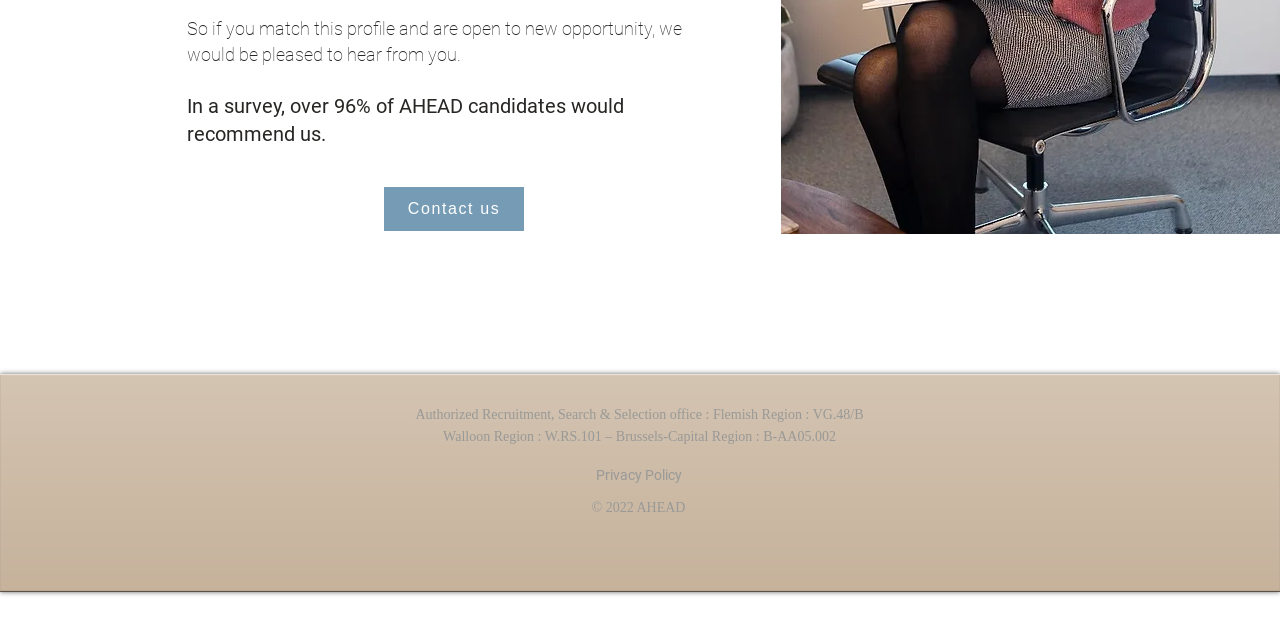Please specify the bounding box coordinates in the format (top-left x, top-left y, bottom-right x, bottom-right y), with values ranging from 0 to 1. Identify the bounding box for the UI component described as follows: Internet of Things

None